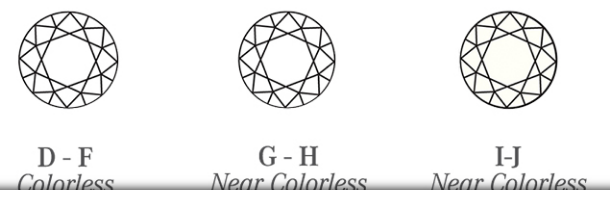Use a single word or phrase to answer the question:
What are the 4C's of diamond evaluation?

Cut, Carat, Color, Clarity